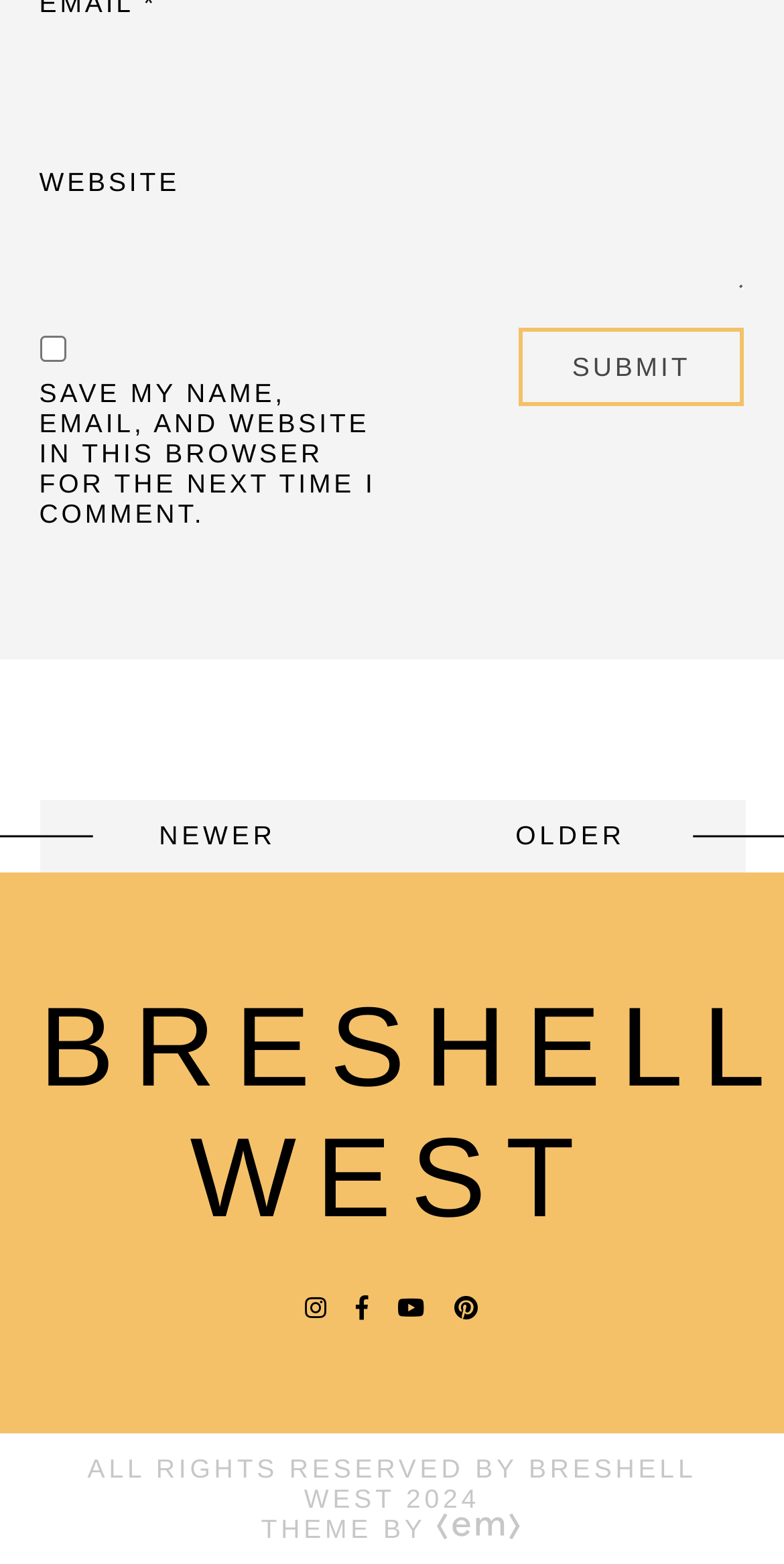What is the purpose of the checkbox?
Look at the image and construct a detailed response to the question.

The checkbox is labeled 'SAVE MY NAME, EMAIL, AND WEBSITE IN THIS BROWSER FOR THE NEXT TIME I COMMENT.' which suggests that its purpose is to save the user's comment information for future use.